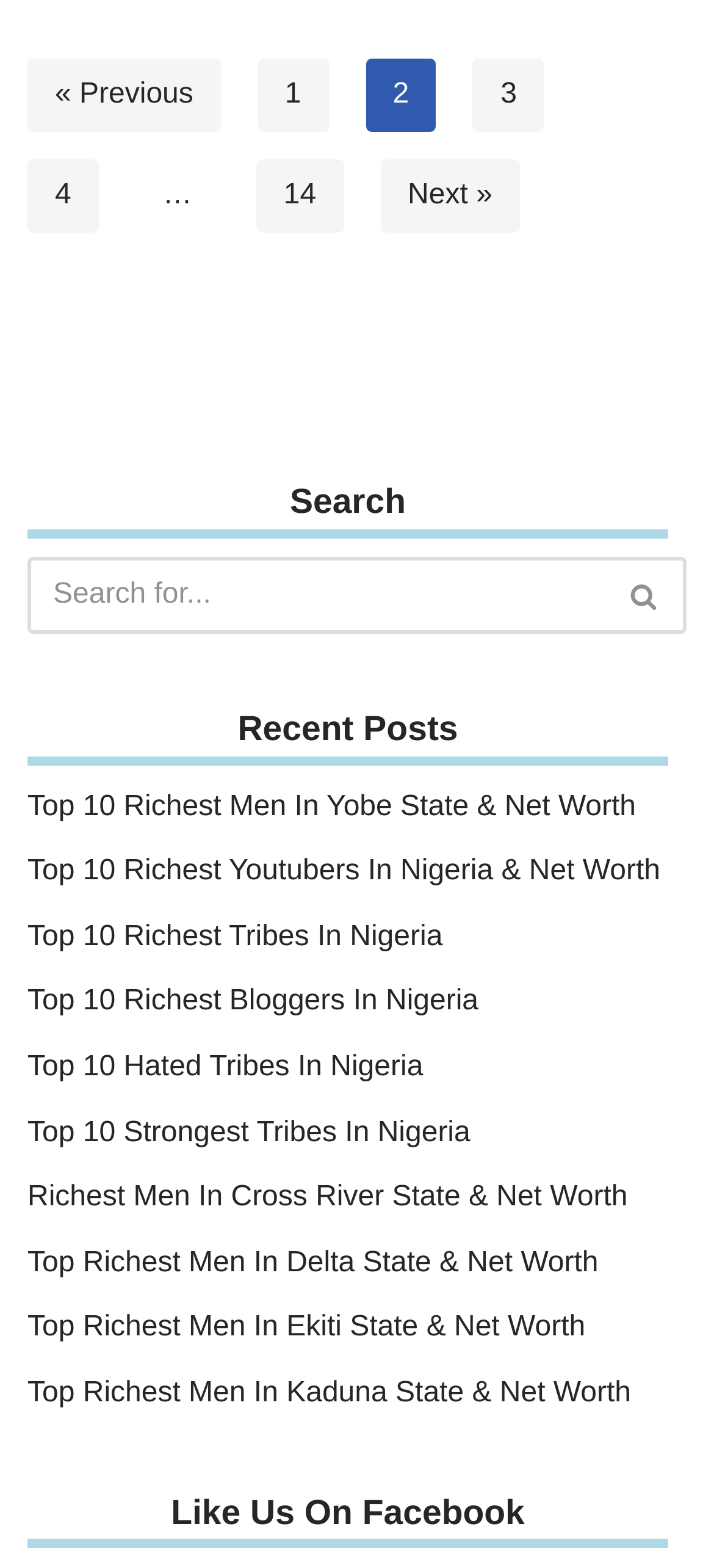Locate the bounding box coordinates of the clickable area needed to fulfill the instruction: "like us on Facebook".

[0.239, 0.953, 0.735, 0.977]